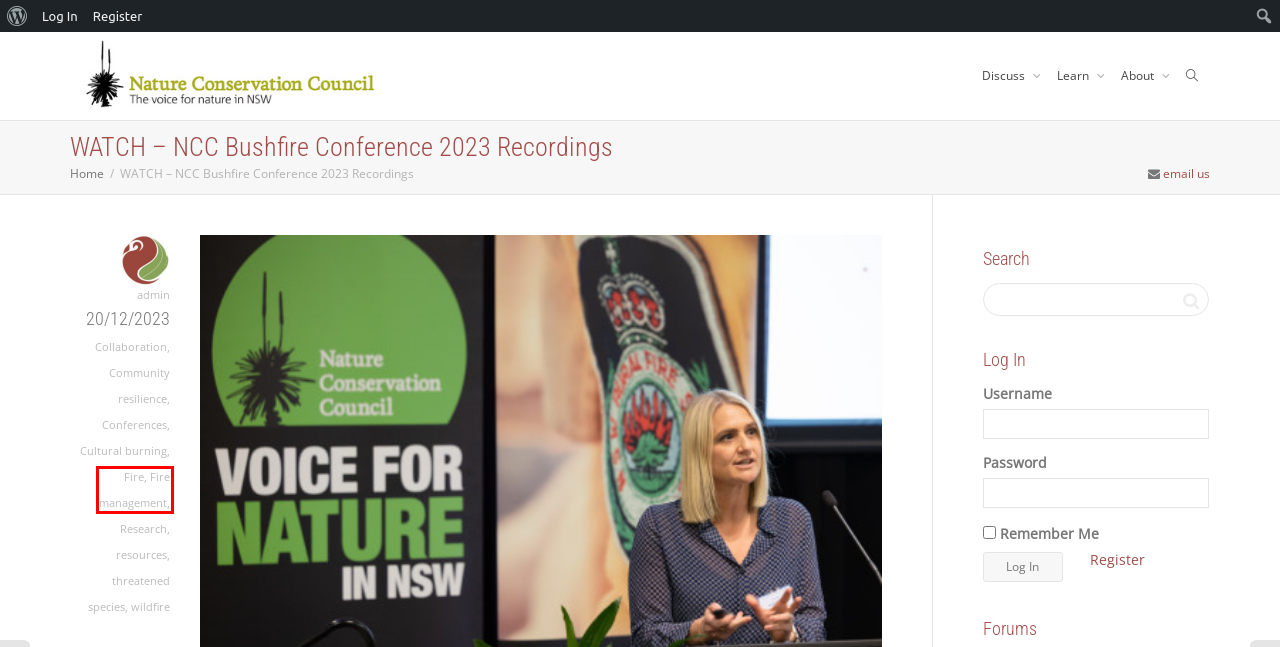You are looking at a webpage screenshot with a red bounding box around an element. Pick the description that best matches the new webpage after interacting with the element in the red bounding box. The possible descriptions are:
A. Fire management – Fire and Restoration
B. resources – Fire and Restoration
C. wildfire – Fire and Restoration
D. Create an Account – Fire and Restoration
E. Research – Fire and Restoration
F. Community resilience – Fire and Restoration
G. Fire and Restoration – Working with fire for healthy lands
H. threatened species – Fire and Restoration

A